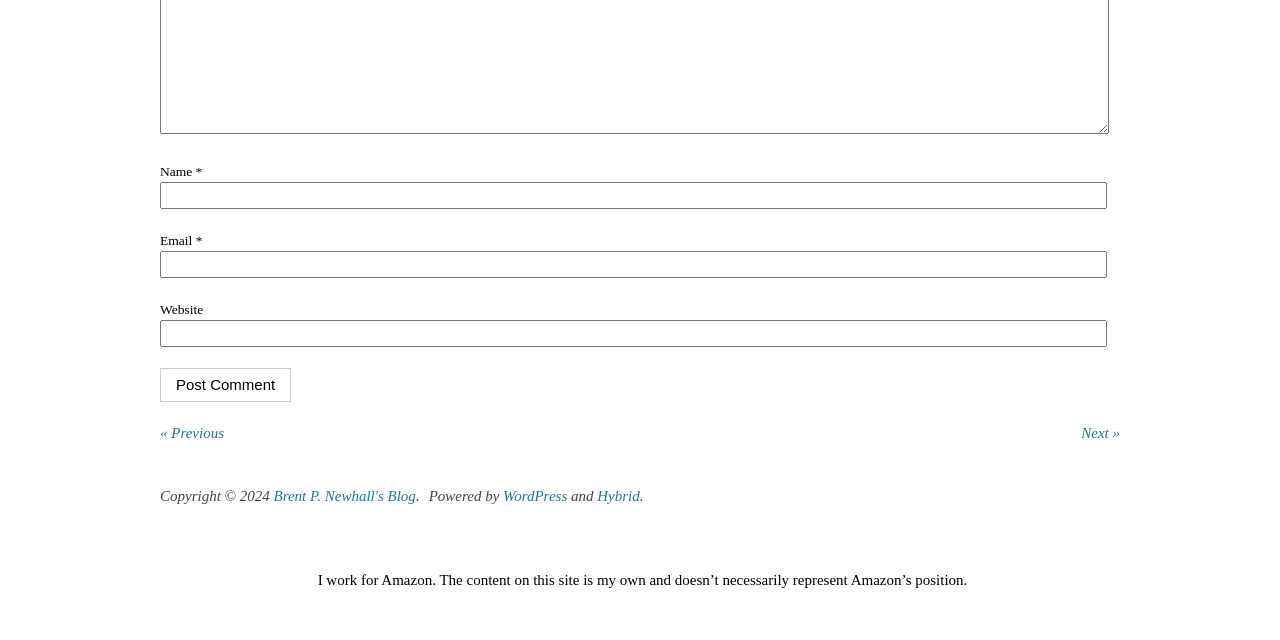Locate the bounding box of the UI element described in the following text: "parent_node: Name * name="author"".

[0.125, 0.284, 0.865, 0.327]